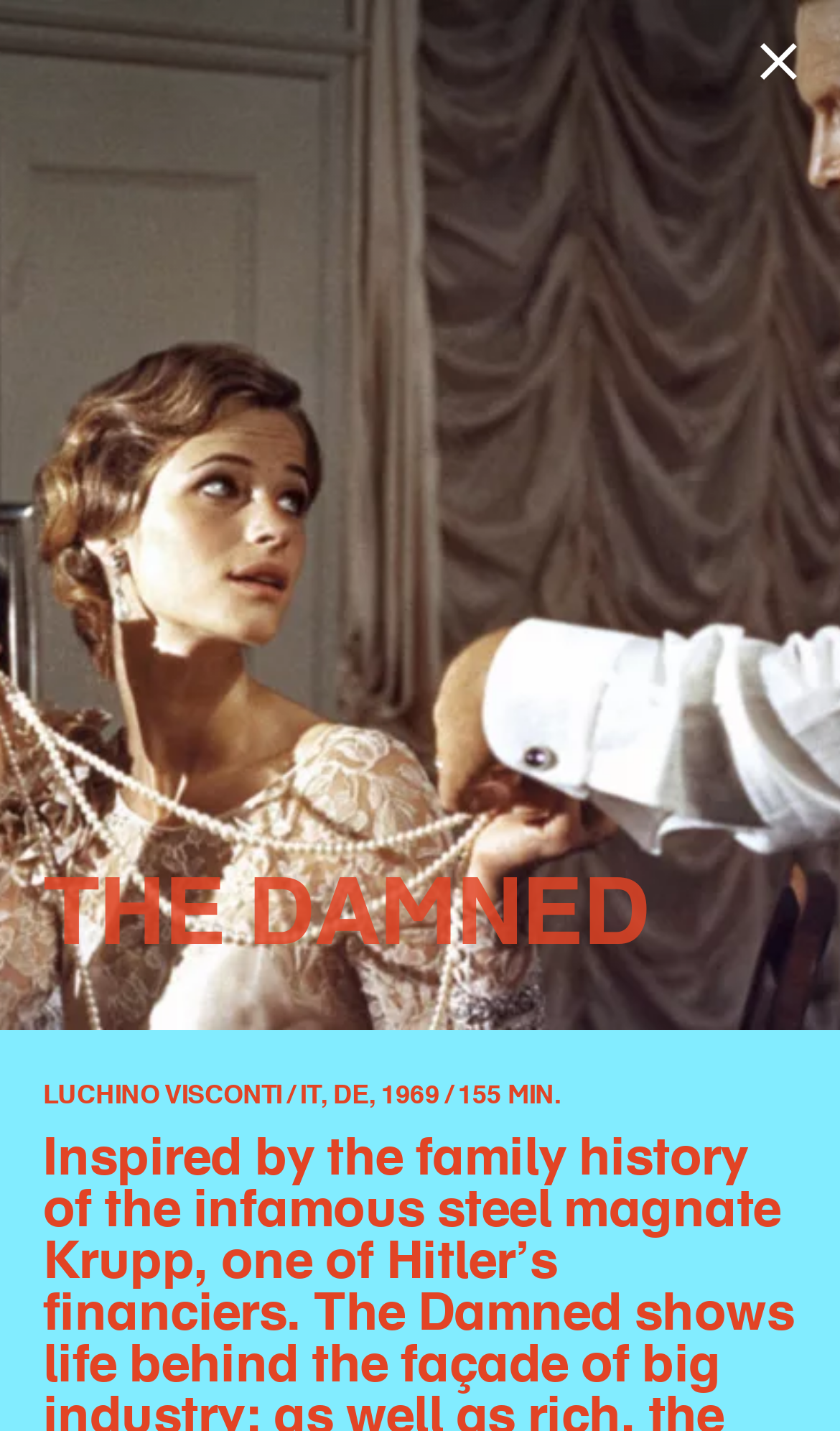What is the current exhibition period?
Can you provide an in-depth and detailed response to the question?

I found the current exhibition period by looking at the static text element with the text '8 JUNE — 29 SEPTEMBER 2024' which is located below the heading element 'Albert Serra'.